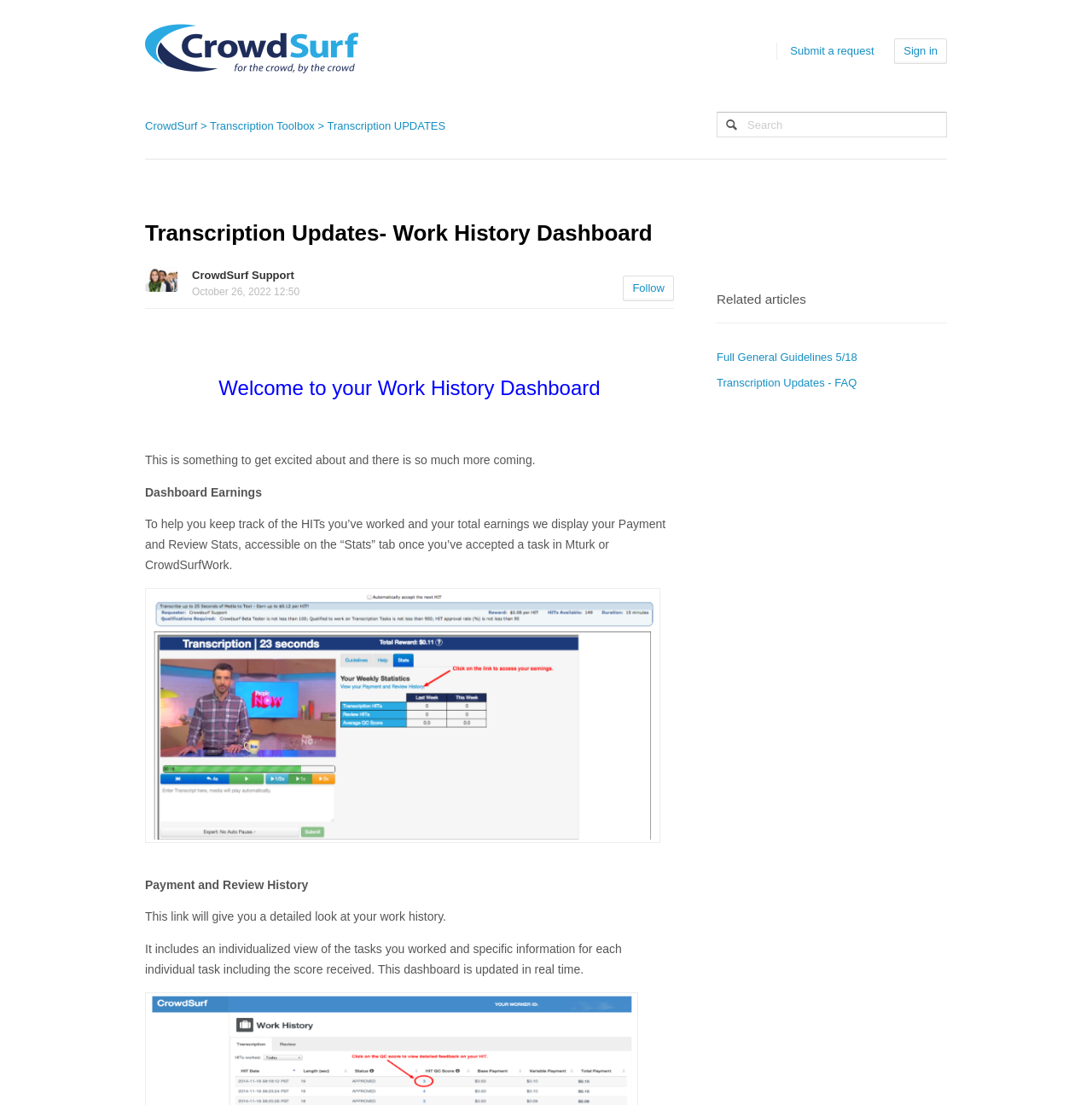What is the function of the 'Follow' button?
Provide a one-word or short-phrase answer based on the image.

Unknown